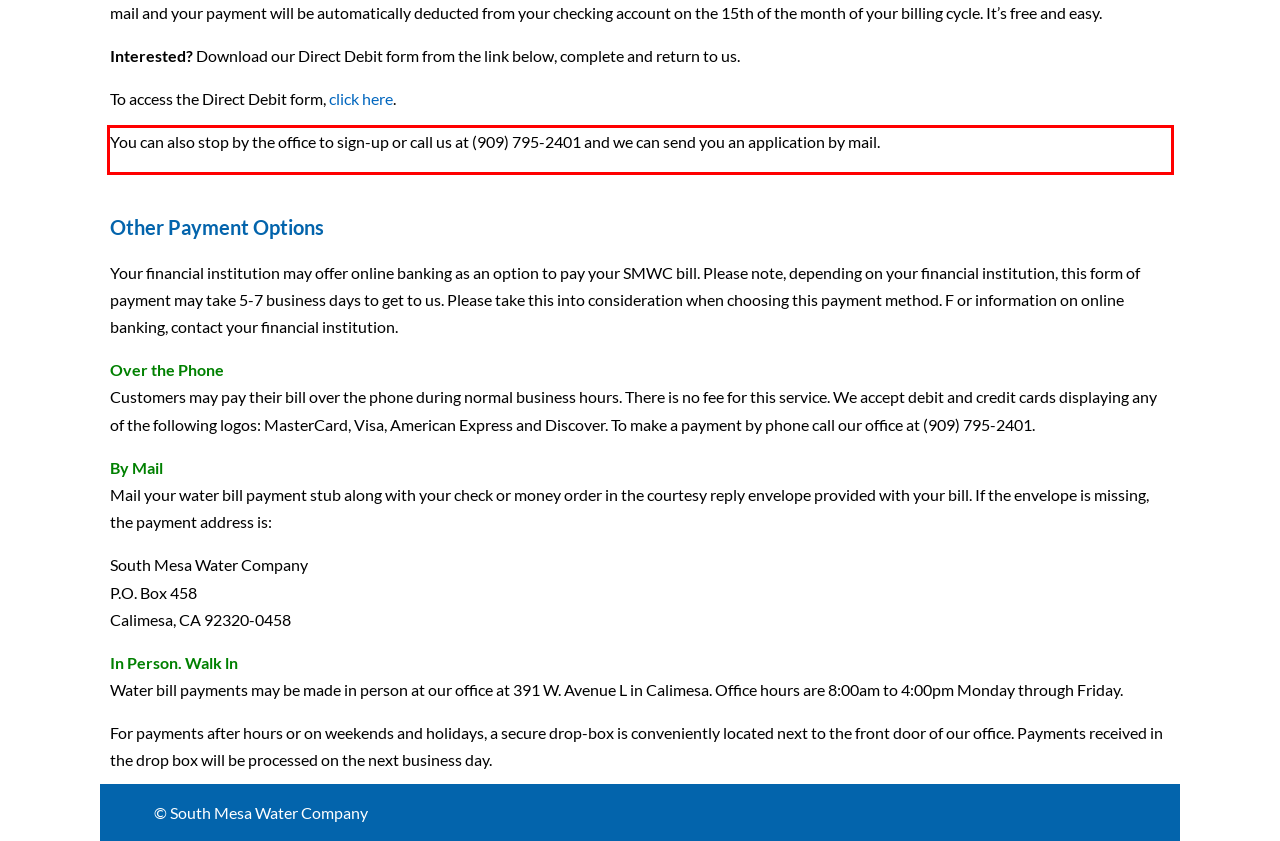You have a screenshot of a webpage where a UI element is enclosed in a red rectangle. Perform OCR to capture the text inside this red rectangle.

You can also stop by the office to sign-up or call us at (909) 795-2401 and we can send you an application by mail.